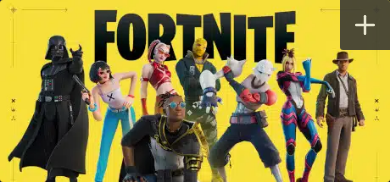Please answer the following question using a single word or phrase: What is the tone of the image?

Colorful and vibrant